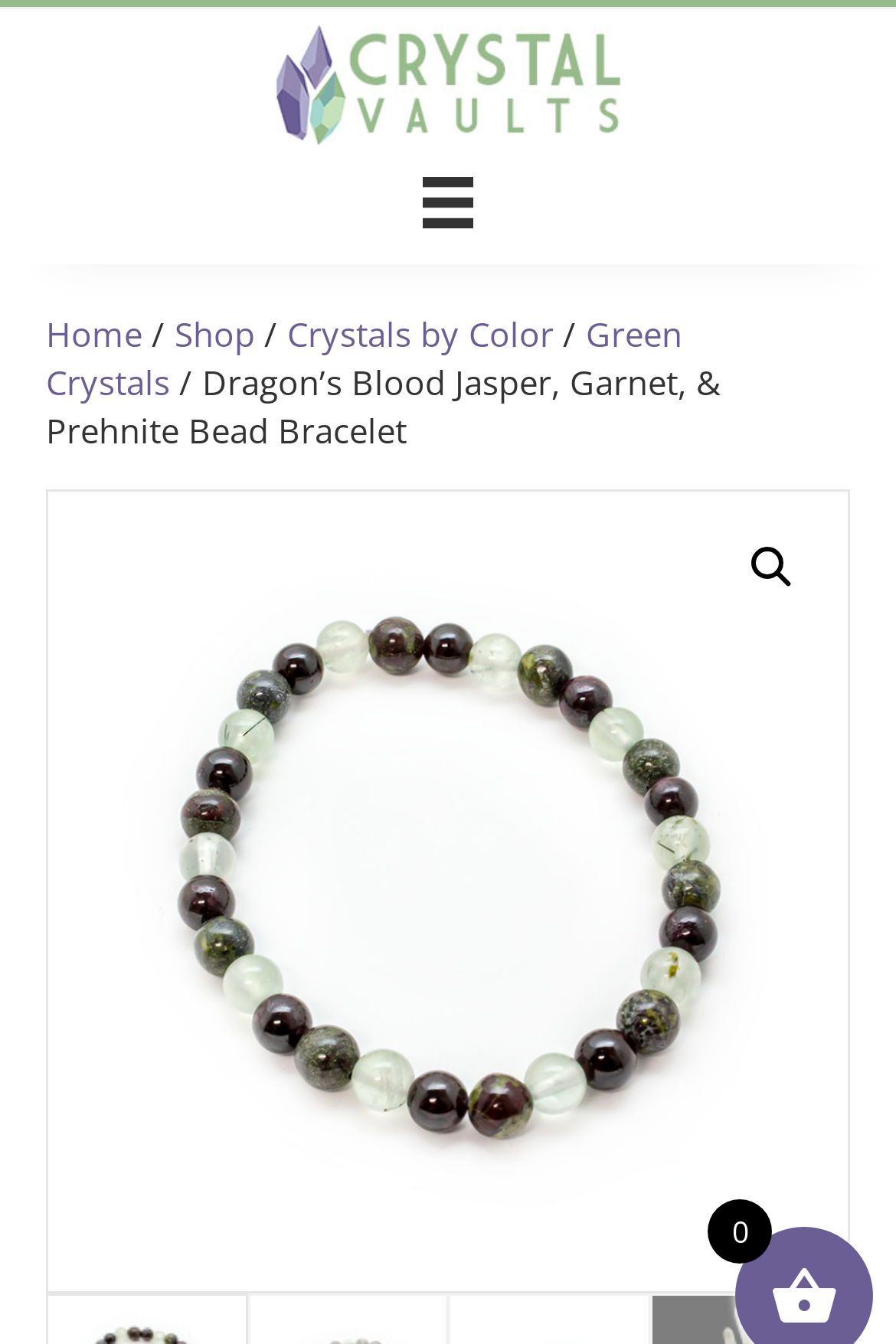Determine the bounding box coordinates of the UI element that matches the following description: "Terms of Service". The coordinates should be four float numbers between 0 and 1 in the format [left, top, right, bottom].

None